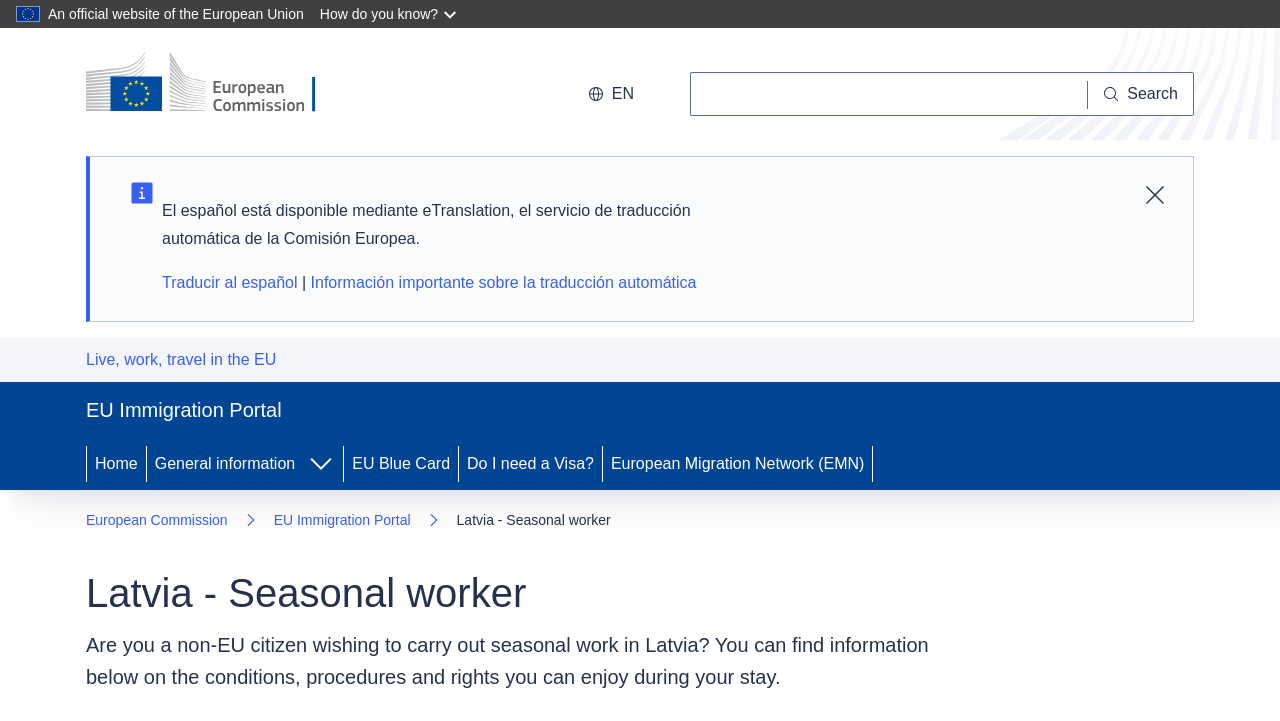Determine the bounding box for the described HTML element: "European Commission". Ensure the coordinates are four float numbers between 0 and 1 in the format [left, top, right, bottom].

[0.067, 0.702, 0.178, 0.741]